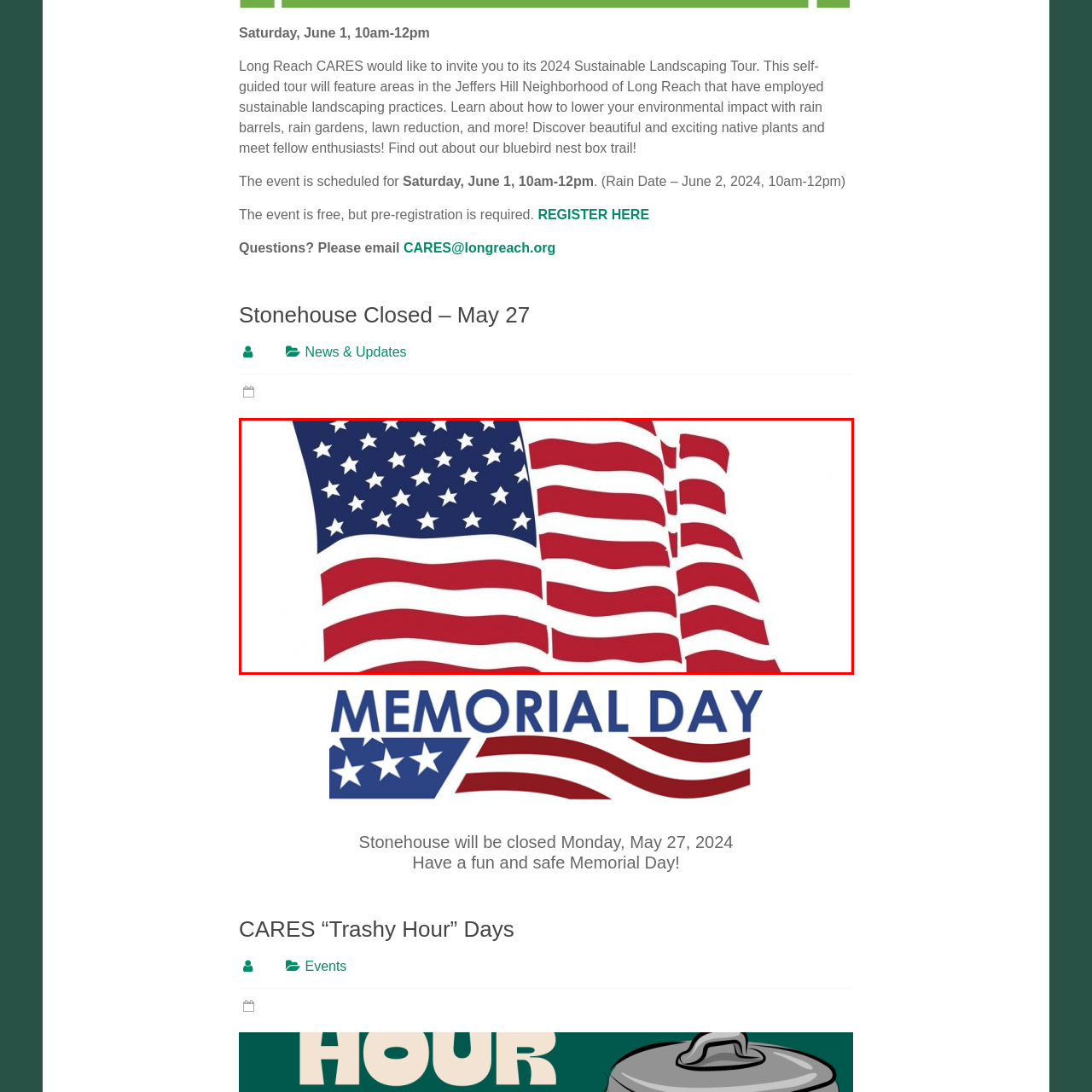Carefully look at the image inside the red box and answer the subsequent question in as much detail as possible, using the information from the image: 
What is represented by the white stars?

According to the caption, the blue field in the upper left corner of the flag is adorned with white stars, which represent the unity of the states, symbolizing the United States.